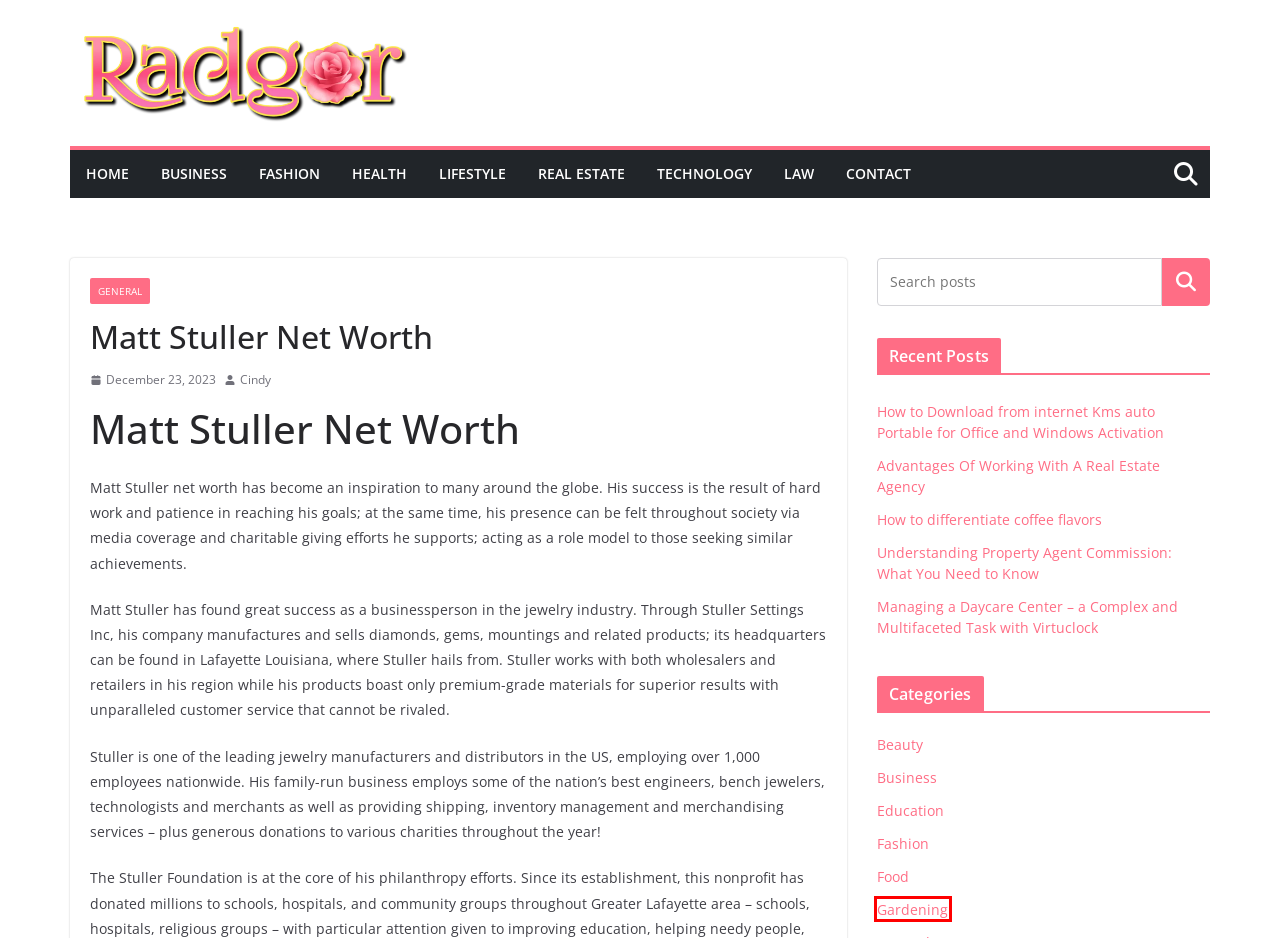Review the screenshot of a webpage that includes a red bounding box. Choose the most suitable webpage description that matches the new webpage after clicking the element within the red bounding box. Here are the candidates:
A. Food - Radgor
B. Technology - Radgor
C. Radgor - Source Of Information - Radgor
D. Education - Radgor
E. Managing A Daycare Center - A Complex And Multifaceted Task With Virtuclock - Radgor
F. Cindy - Radgor
G. Health - Radgor
H. Gardening - Radgor

H